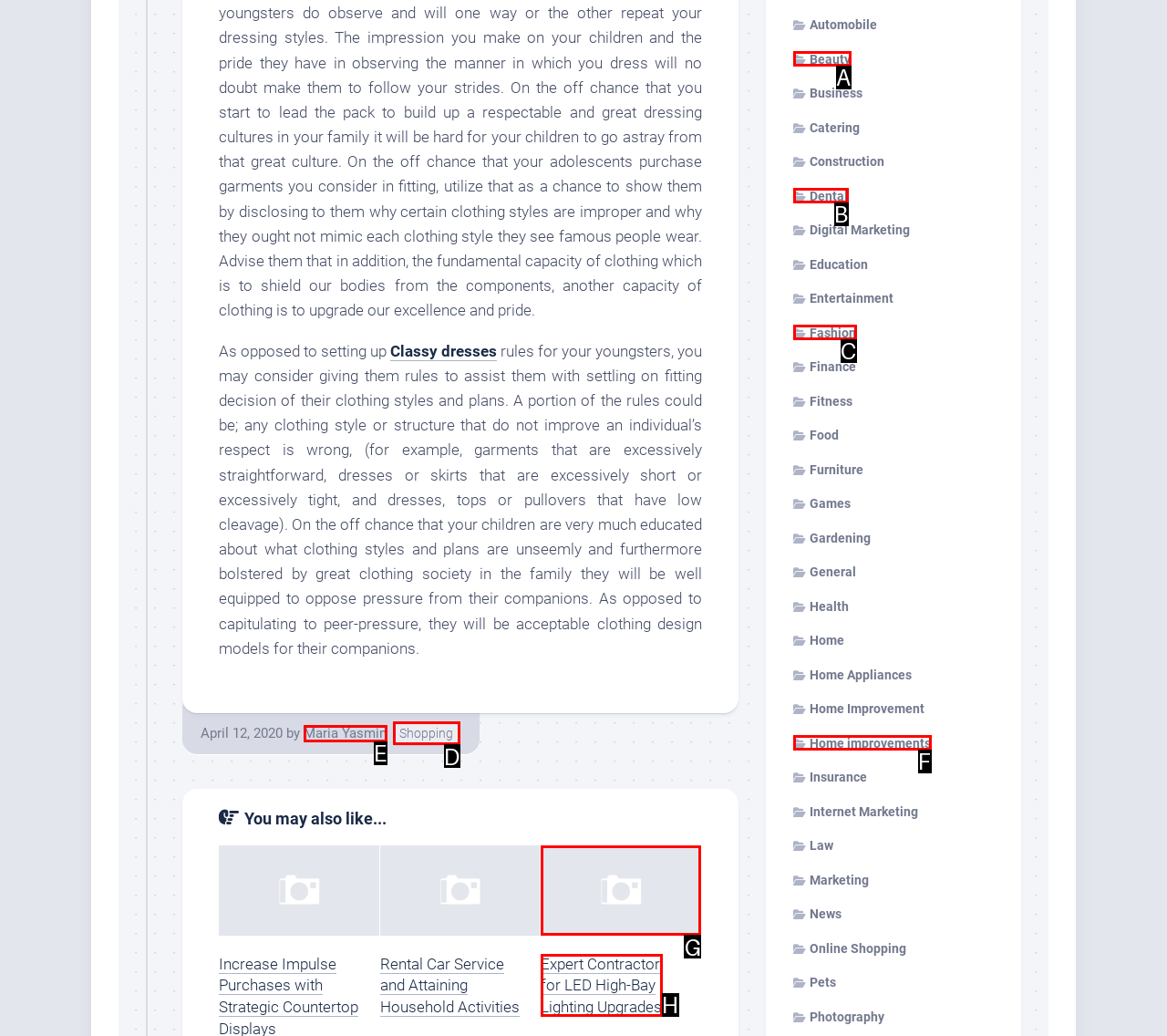Select the appropriate bounding box to fulfill the task: Browse 'Shopping' Respond with the corresponding letter from the choices provided.

D